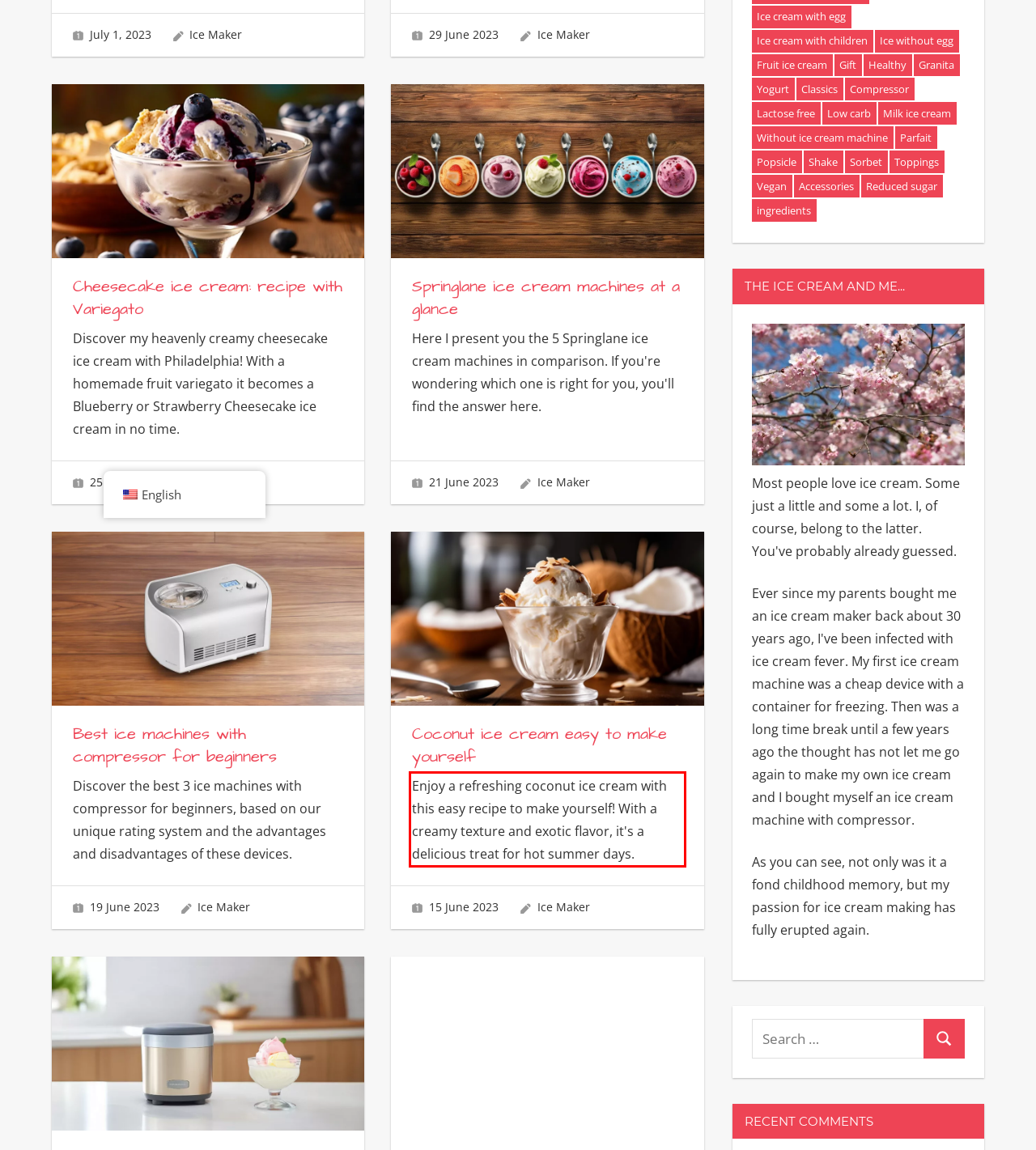Analyze the screenshot of a webpage where a red rectangle is bounding a UI element. Extract and generate the text content within this red bounding box.

Enjoy a refreshing coconut ice cream with this easy recipe to make yourself! With a creamy texture and exotic flavor, it's a delicious treat for hot summer days.